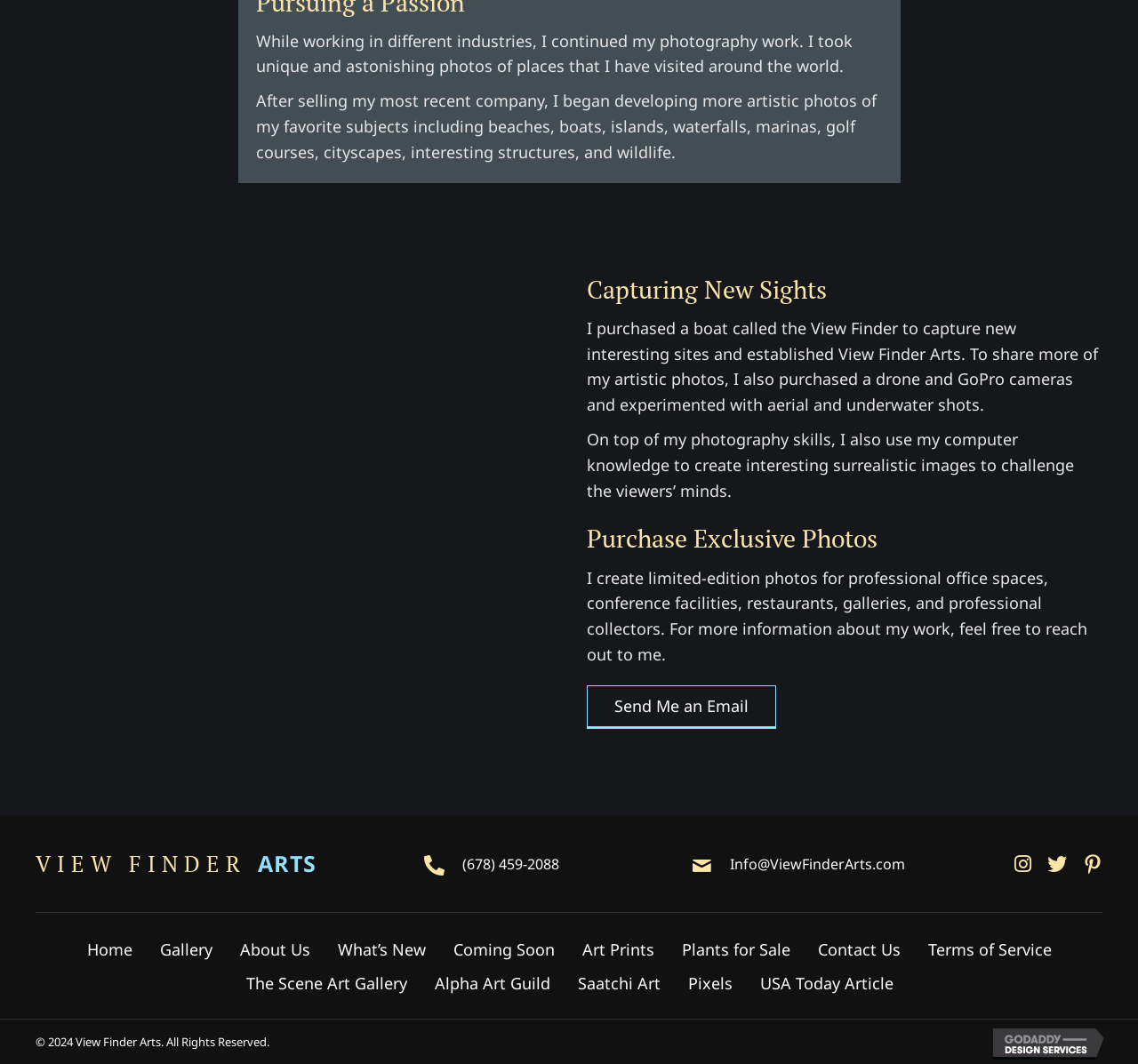Determine the bounding box coordinates of the region I should click to achieve the following instruction: "Learn more about 'View Finder Arts'". Ensure the bounding box coordinates are four float numbers between 0 and 1, i.e., [left, top, right, bottom].

[0.031, 0.798, 0.278, 0.826]